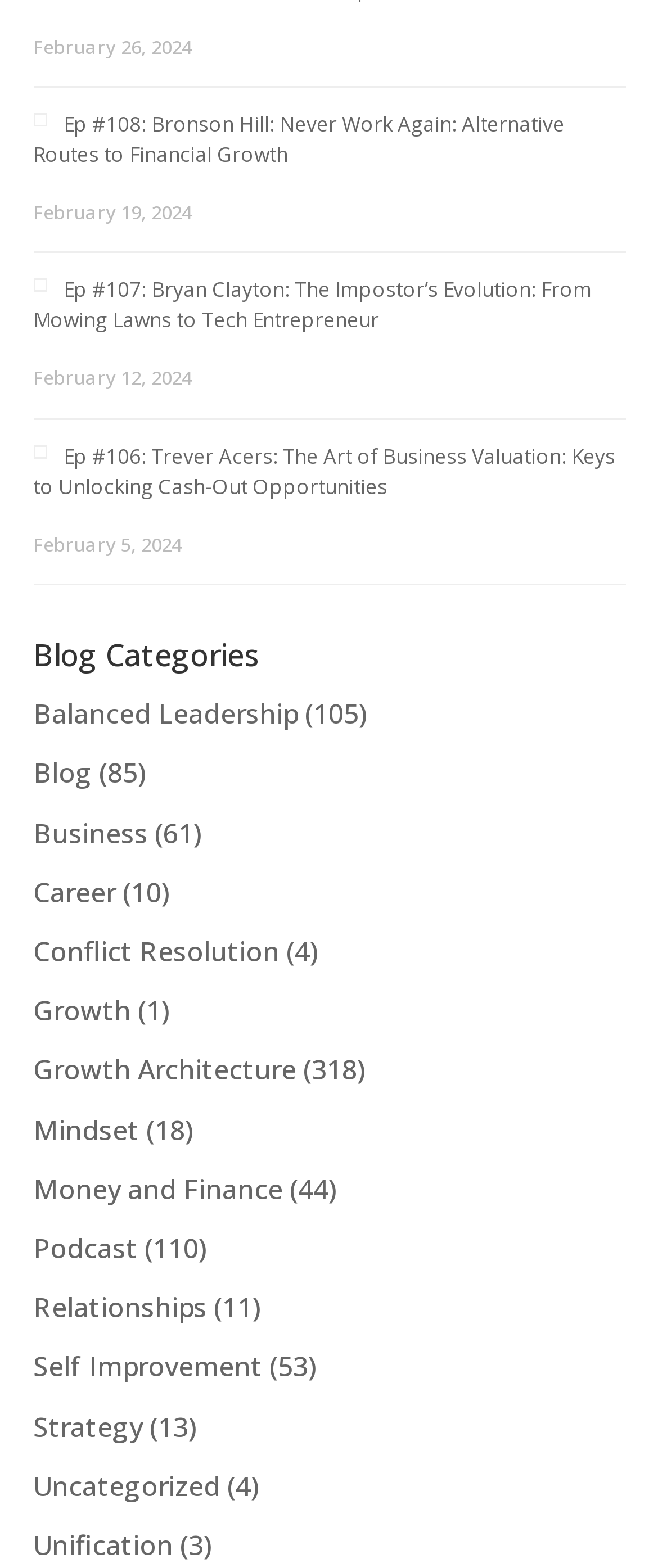Given the webpage screenshot and the description, determine the bounding box coordinates (top-left x, top-left y, bottom-right x, bottom-right y) that define the location of the UI element matching this description: Career

[0.05, 0.557, 0.176, 0.581]